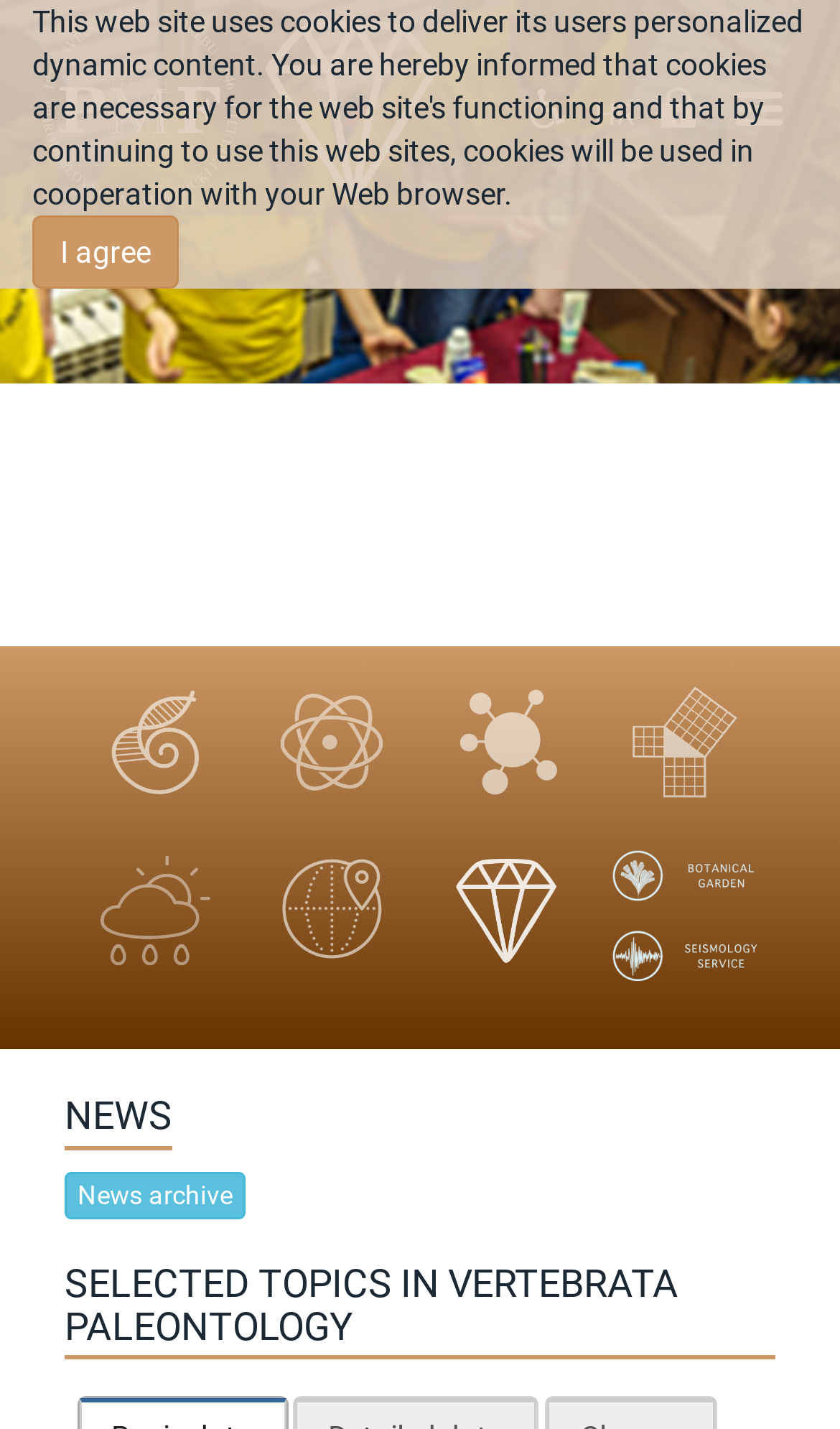Determine the bounding box coordinates of the area to click in order to meet this instruction: "View news archive".

[0.077, 0.82, 0.292, 0.853]